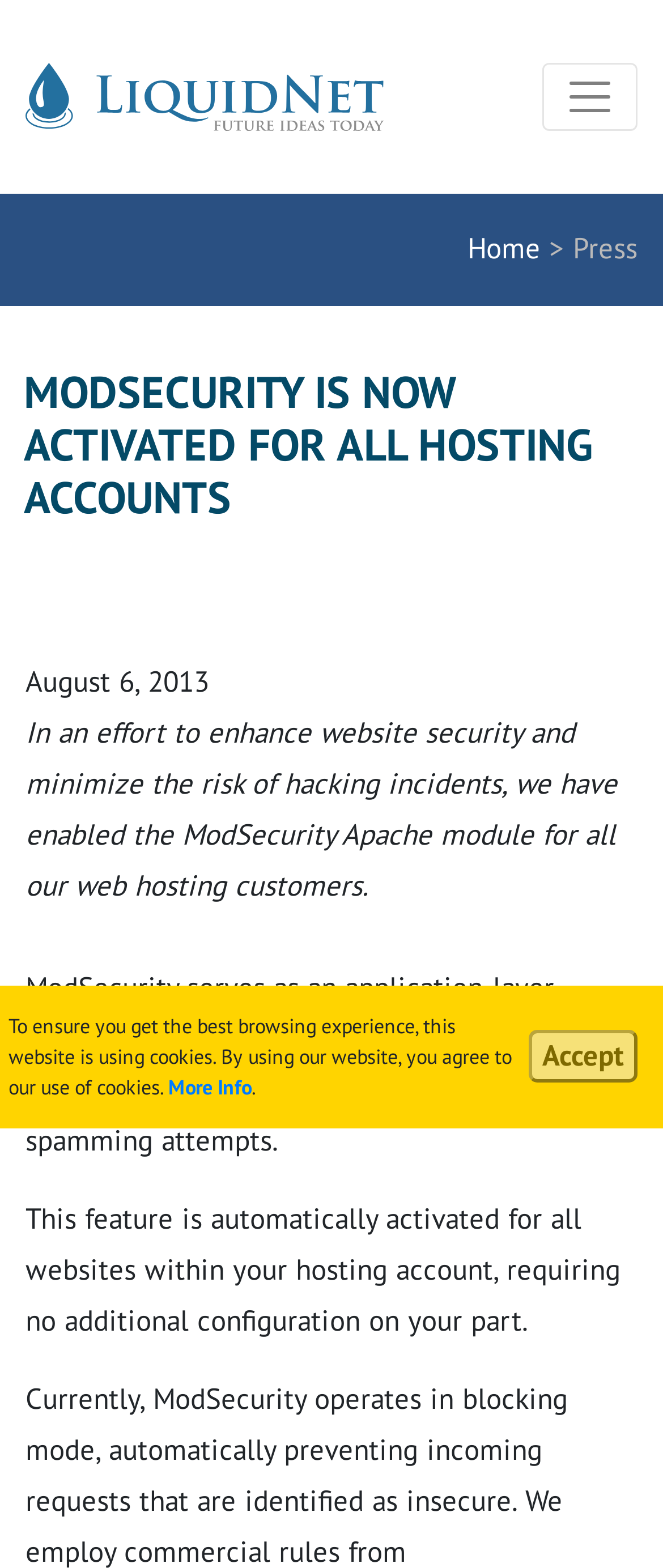Answer the question below with a single word or a brief phrase: 
What does ModSecurity require from users?

No additional configuration